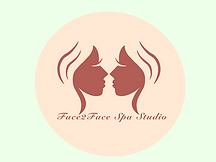Depict the image with a detailed narrative.

The image features a logo for "Face2Face Spa Studio," elegantly designed within a circular frame. It showcases two stylized silhouettes of women's profiles facing each other, symbolizing beauty and harmony. Above the profiles, flowing hair details add a touch of elegance, while the color palette combines a soft pastel green background with a warm peach tone for the circle. Prominently displayed at the bottom is the name of the spa, "Face2Face Spa Studio," in a sophisticated font, reinforcing the brand's focus on beauty and skincare. This logo embodies the essence of the spa's services, offering a welcoming and rejuvenating atmosphere for clients seeking facial treatments and wellness.